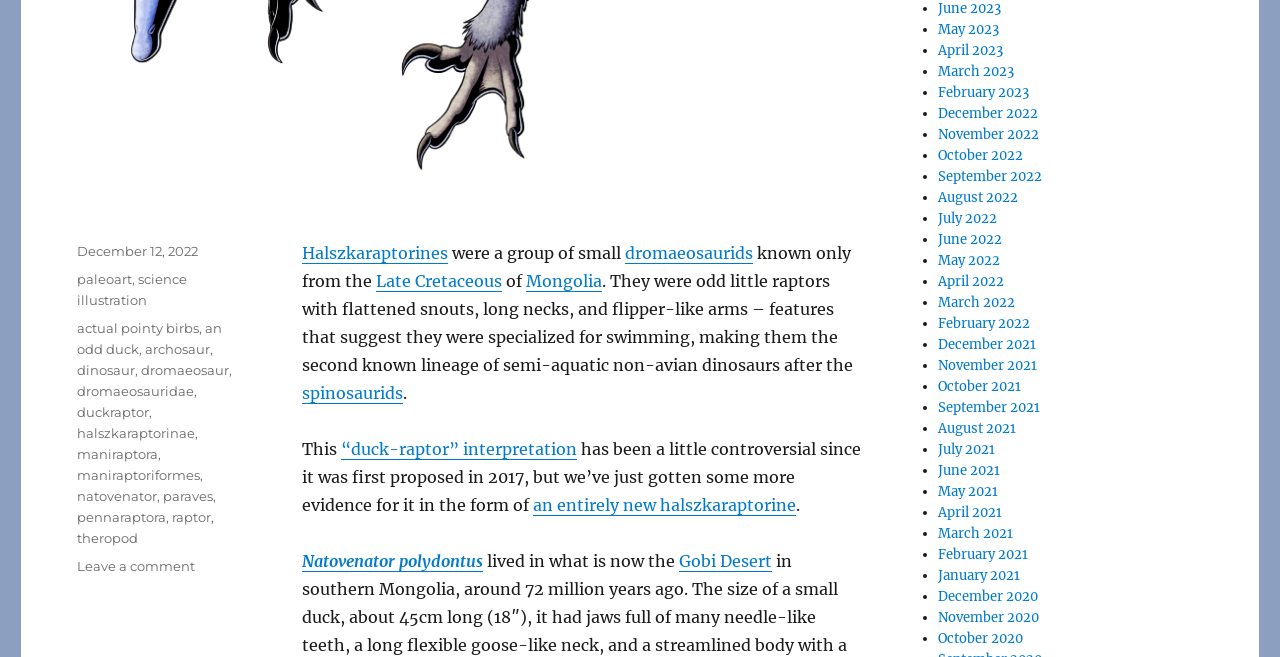Identify the bounding box for the UI element specified in this description: "an entirely new halszkaraptorine". The coordinates must be four float numbers between 0 and 1, formatted as [left, top, right, bottom].

[0.417, 0.753, 0.622, 0.784]